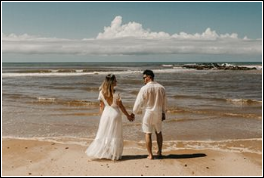Please provide a brief answer to the following inquiry using a single word or phrase:
What is the color of the sky?

Blue